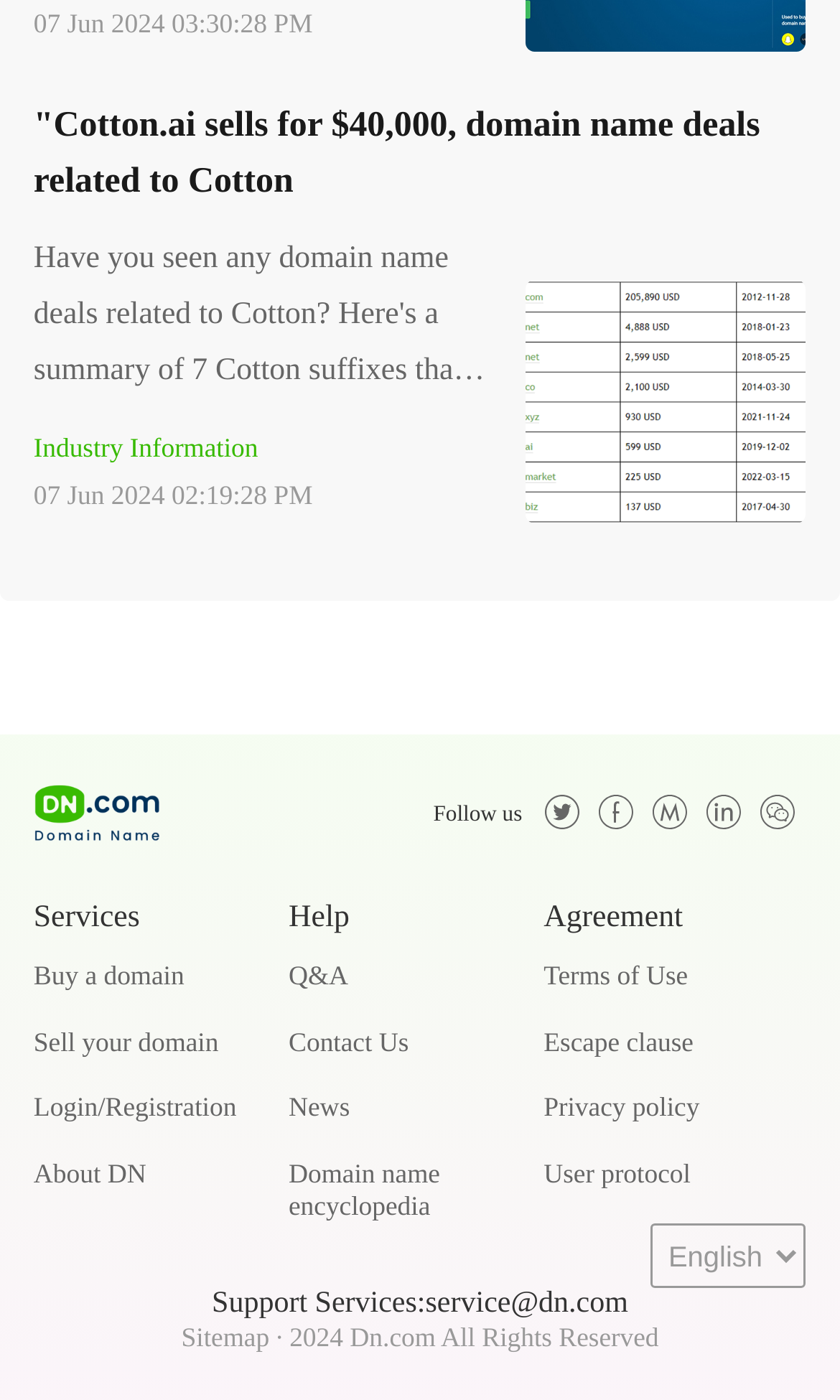Please identify the bounding box coordinates of the element's region that I should click in order to complete the following instruction: "View Q&A". The bounding box coordinates consist of four float numbers between 0 and 1, i.e., [left, top, right, bottom].

[0.344, 0.686, 0.415, 0.708]